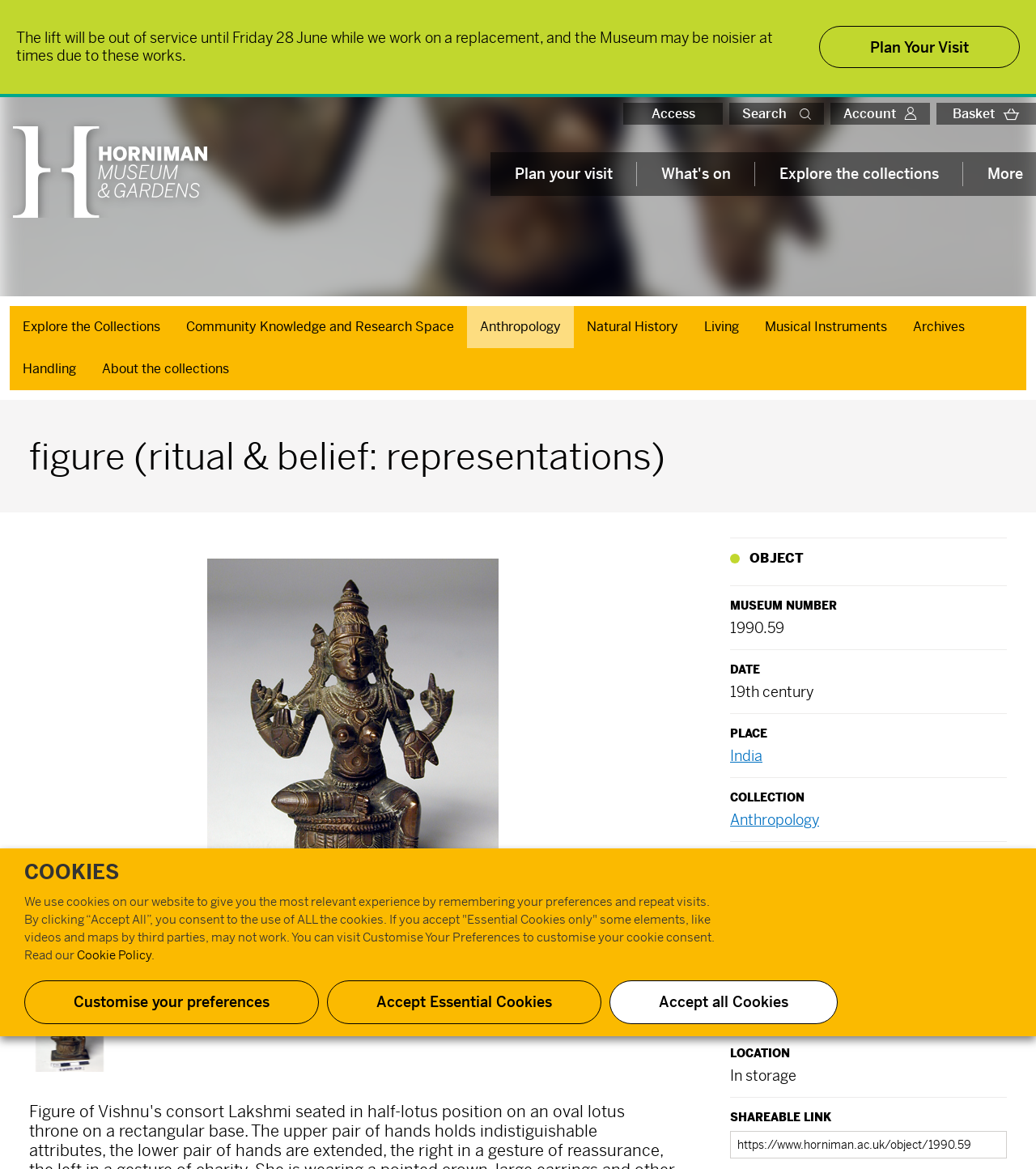Pinpoint the bounding box coordinates of the clickable area needed to execute the instruction: "Click the 'India' link". The coordinates should be specified as four float numbers between 0 and 1, i.e., [left, top, right, bottom].

[0.705, 0.639, 0.736, 0.654]